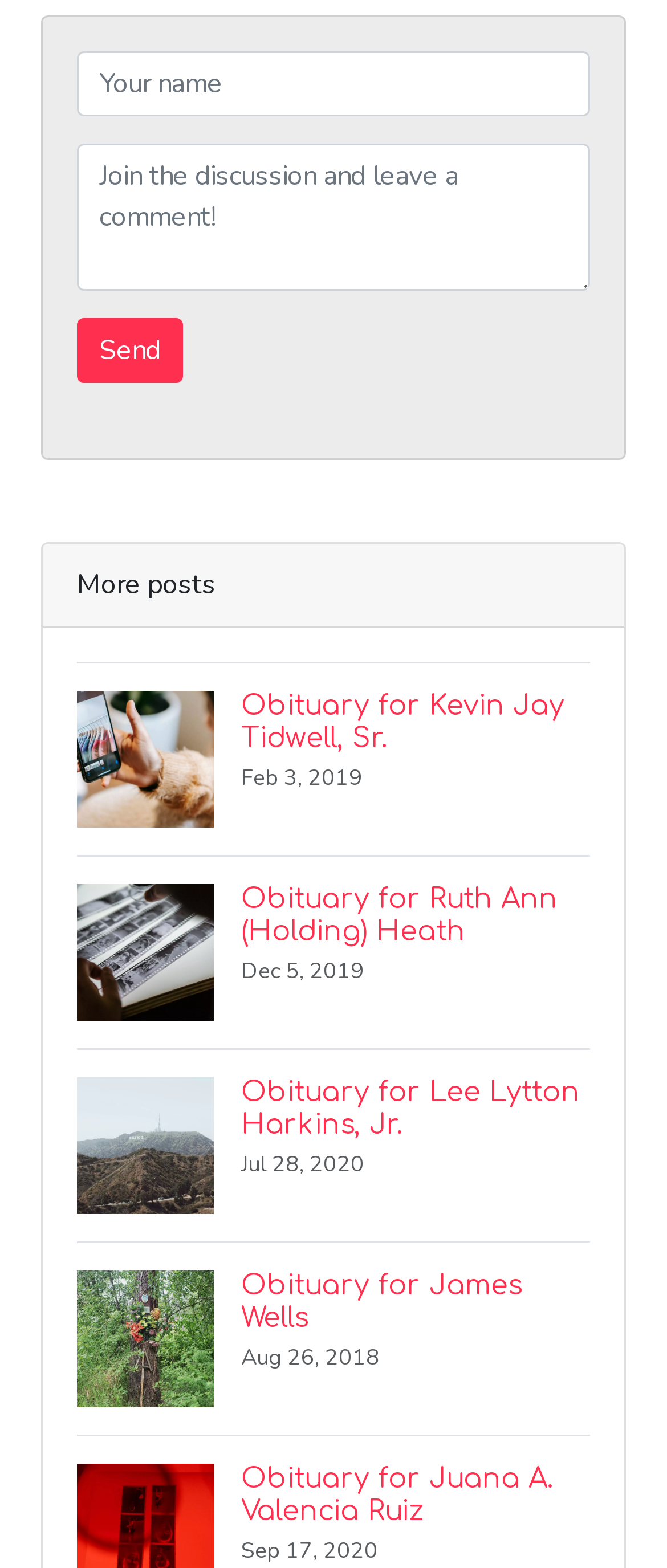Use the details in the image to answer the question thoroughly: 
What is the purpose of the 'Send' button?

The 'Send' button is located below two textboxes with labels 'Your name' and 'Join the discussion and leave a comment!', suggesting that it is used to submit a comment or message.